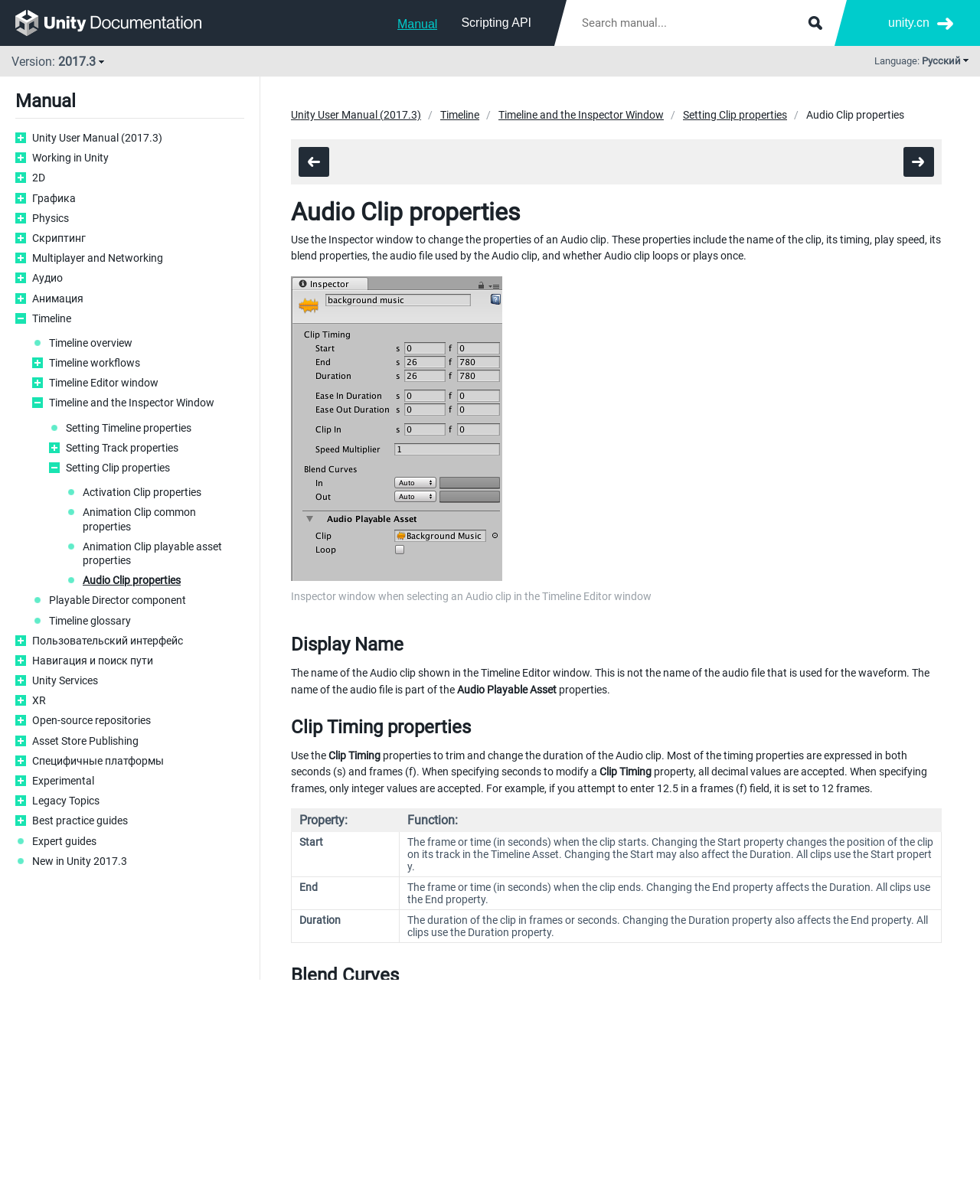Locate the bounding box coordinates of the element to click to perform the following action: 'Click on Audio Clip properties'. The coordinates should be given as four float values between 0 and 1, in the form of [left, top, right, bottom].

[0.084, 0.476, 0.249, 0.488]